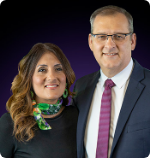What is Stephanie's top color?
Answer the question based on the image using a single word or a brief phrase.

Black